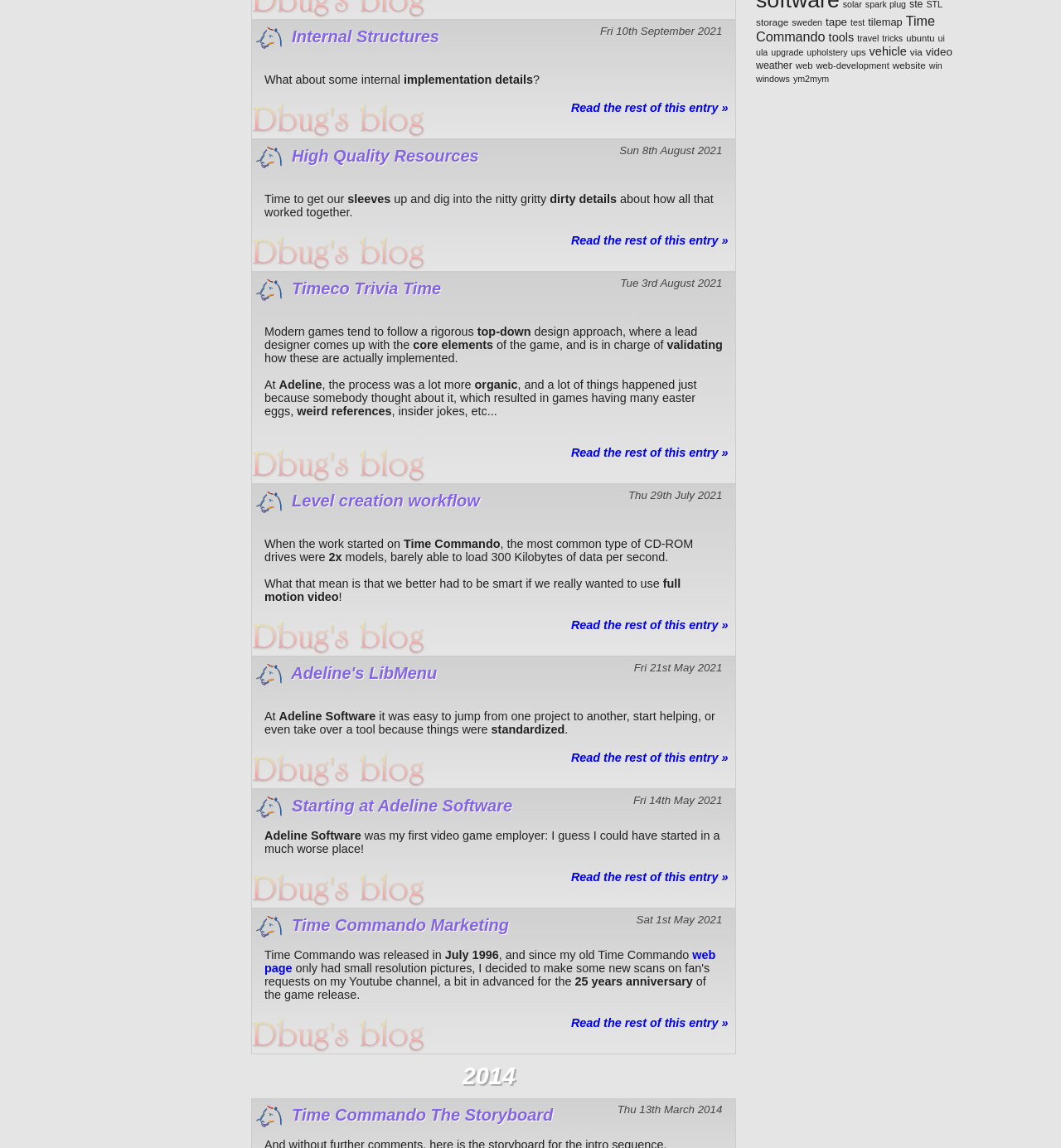Using the element description windows, predict the bounding box coordinates for the UI element. Provide the coordinates in (top-left x, top-left y, bottom-right x, bottom-right y) format with values ranging from 0 to 1.

[0.712, 0.064, 0.744, 0.073]